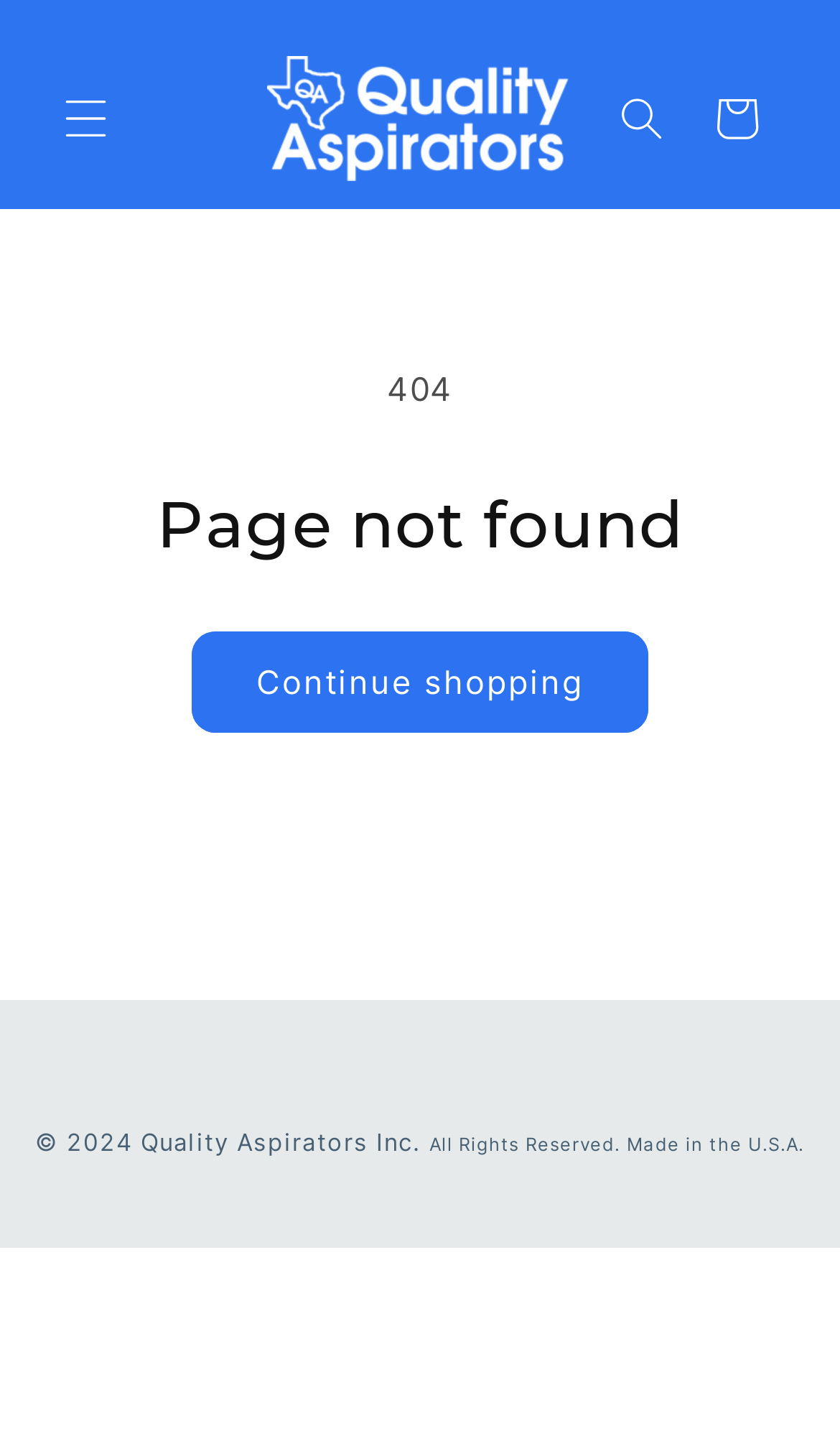Is there a search function on this page?
Look at the screenshot and give a one-word or phrase answer.

Yes